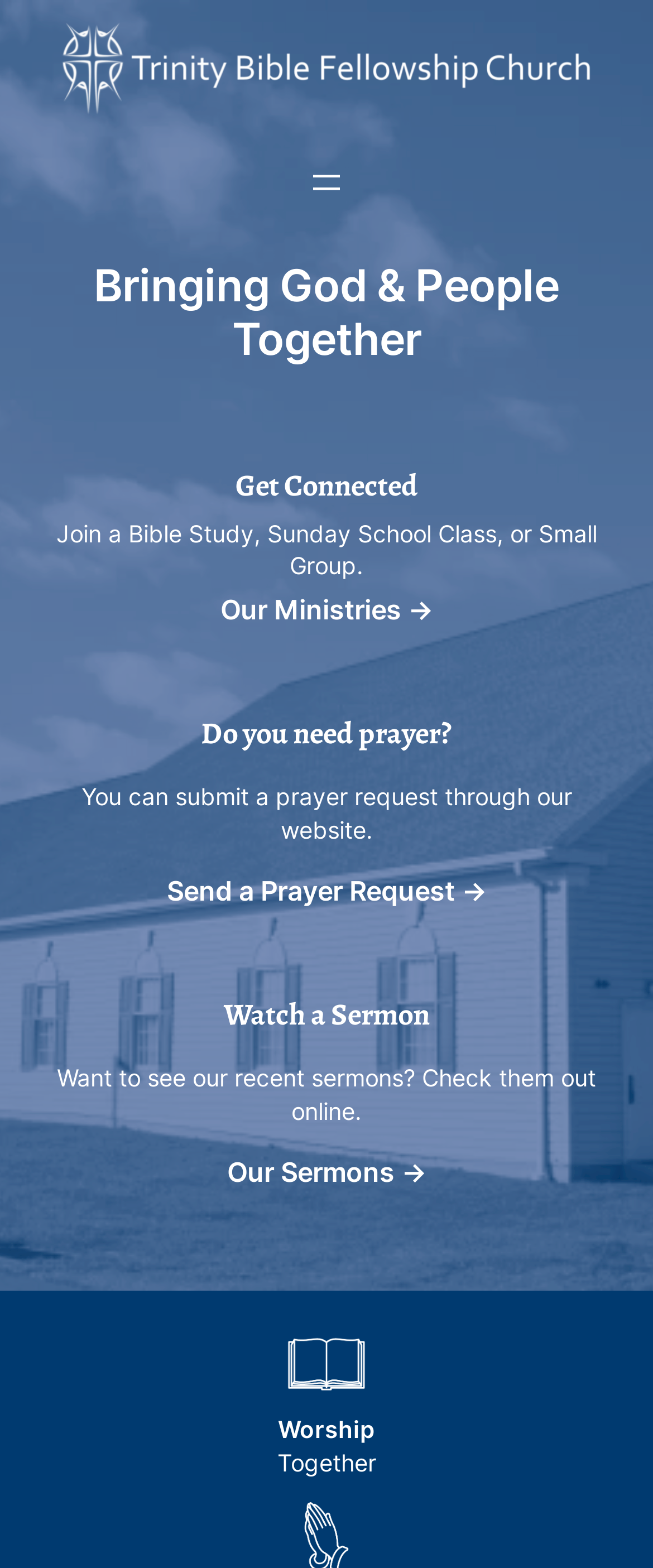Calculate the bounding box coordinates for the UI element based on the following description: "aria-label="Open menu"". Ensure the coordinates are four float numbers between 0 and 1, i.e., [left, top, right, bottom].

[0.469, 0.104, 0.531, 0.129]